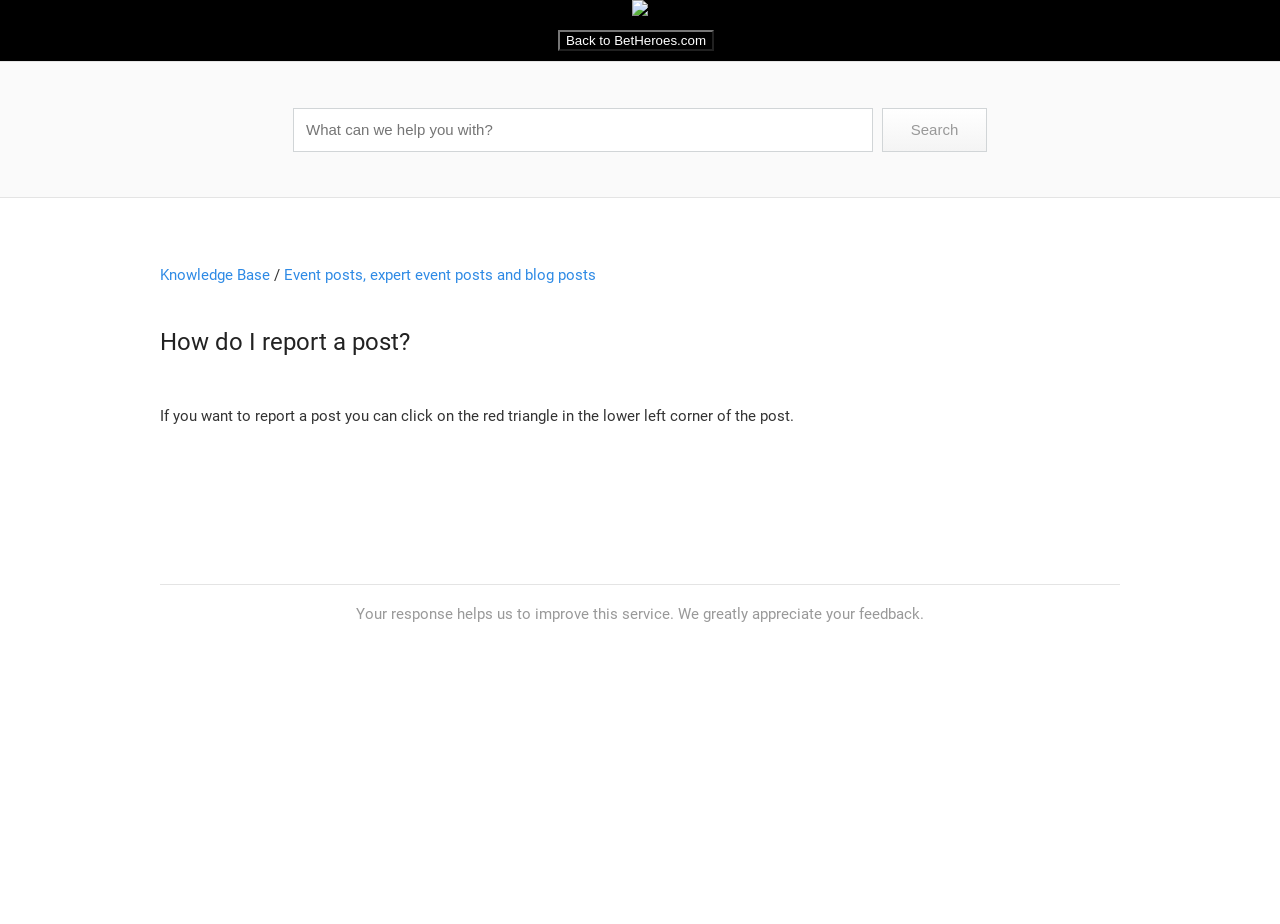Using the description "aria-label="Call"", locate and provide the bounding box of the UI element.

None